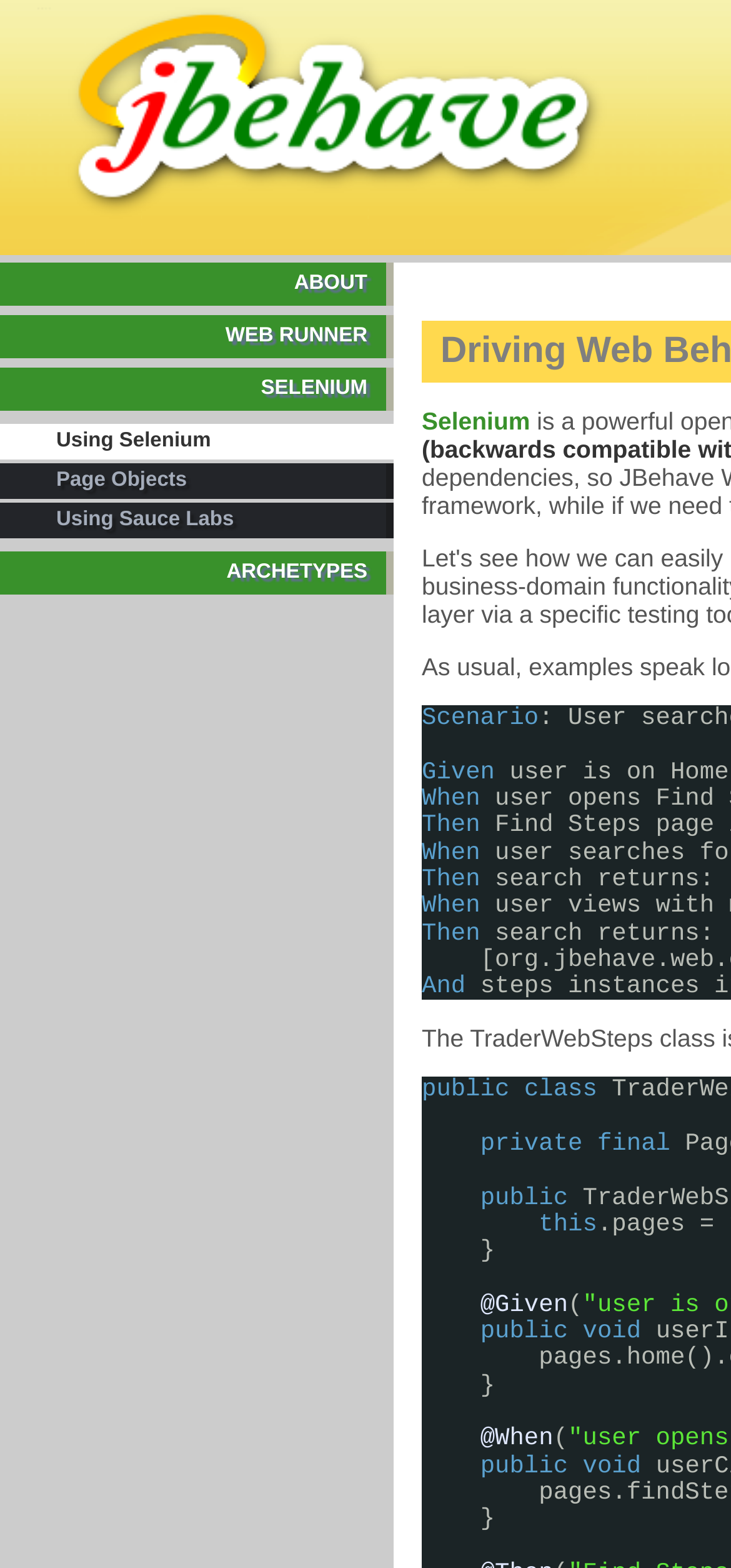What is the vertical position of the 'WEB RUNNER' link?
Refer to the image and provide a one-word or short phrase answer.

Above 'SELENIUM' link